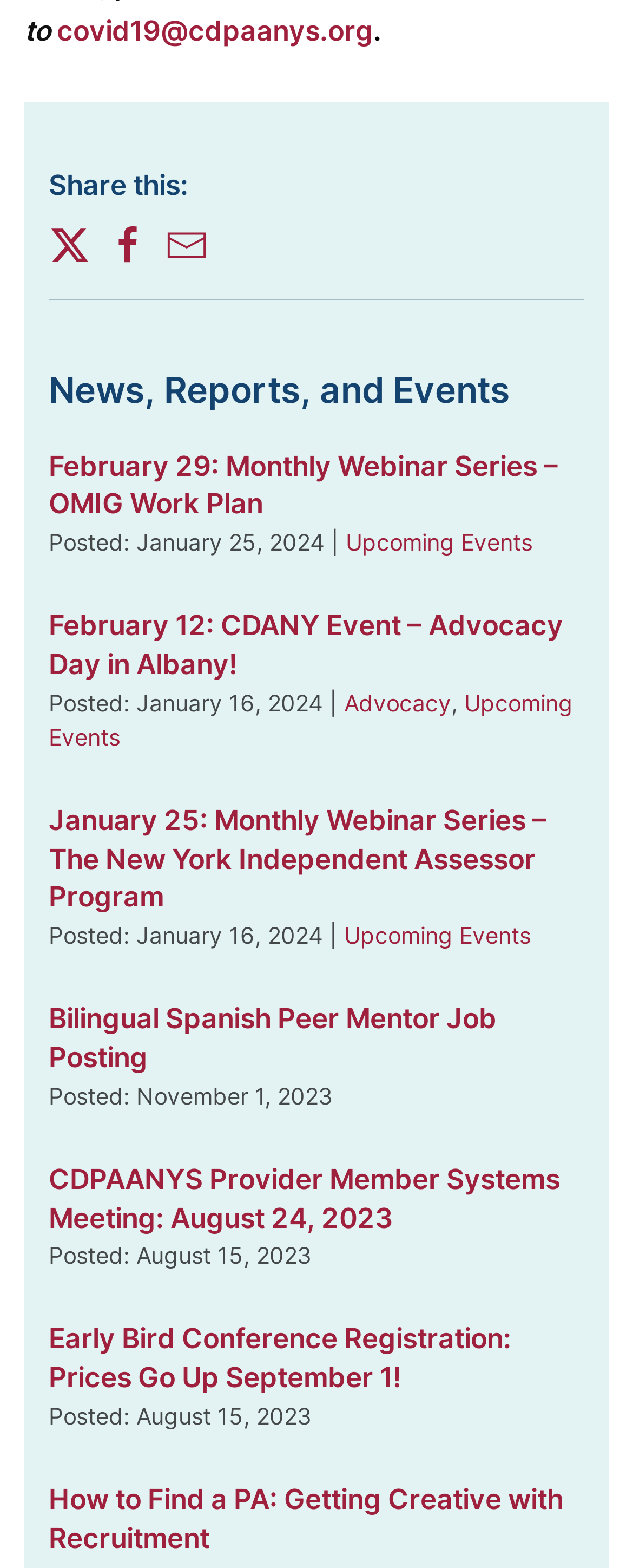Please identify the bounding box coordinates of the element I need to click to follow this instruction: "Apply for bilingual Spanish peer mentor job".

[0.077, 0.639, 0.785, 0.685]